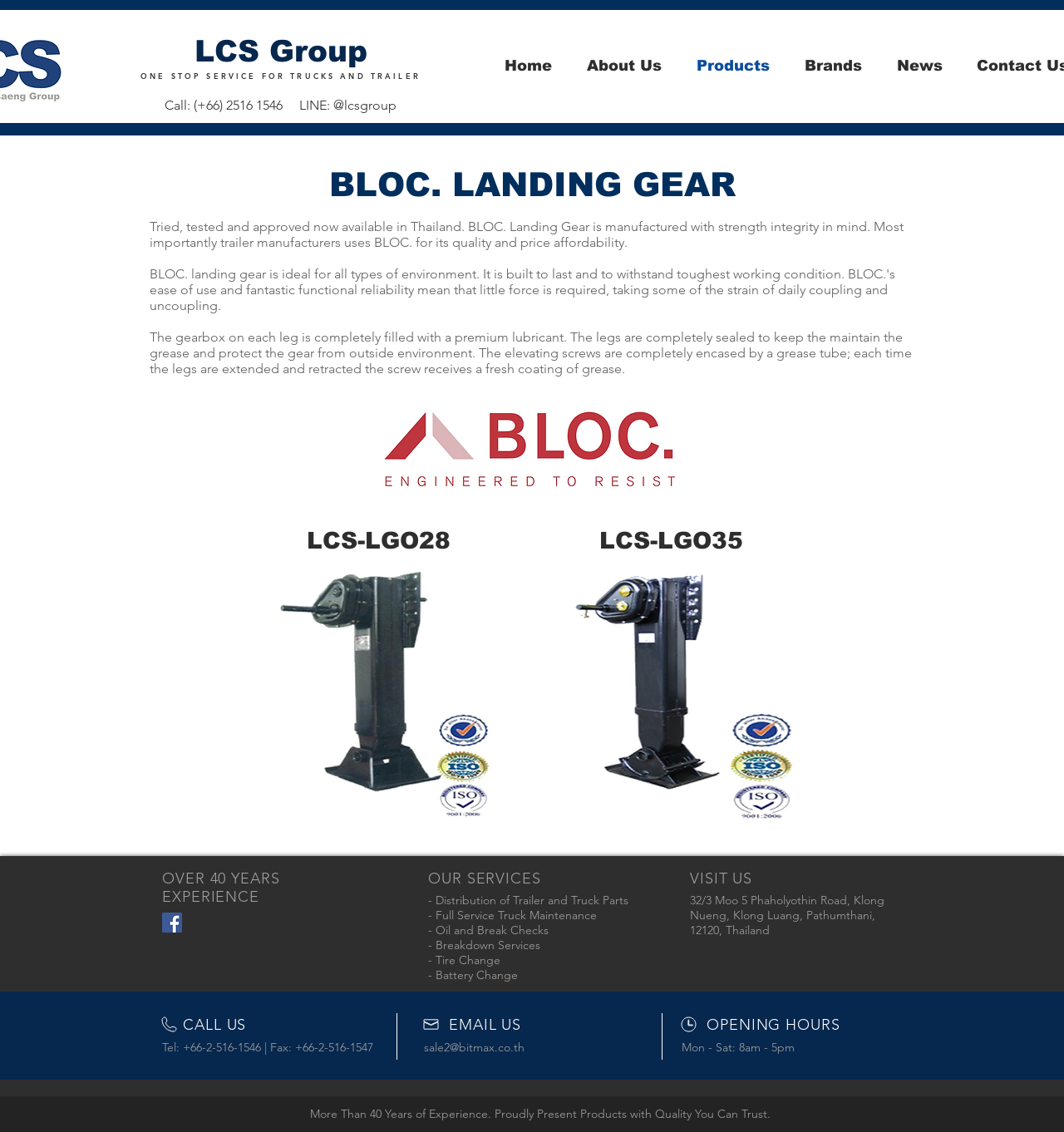Locate the bounding box coordinates of the area to click to fulfill this instruction: "Go to Home". The bounding box should be presented as four float numbers between 0 and 1, in the order [left, top, right, bottom].

[0.458, 0.046, 0.535, 0.07]